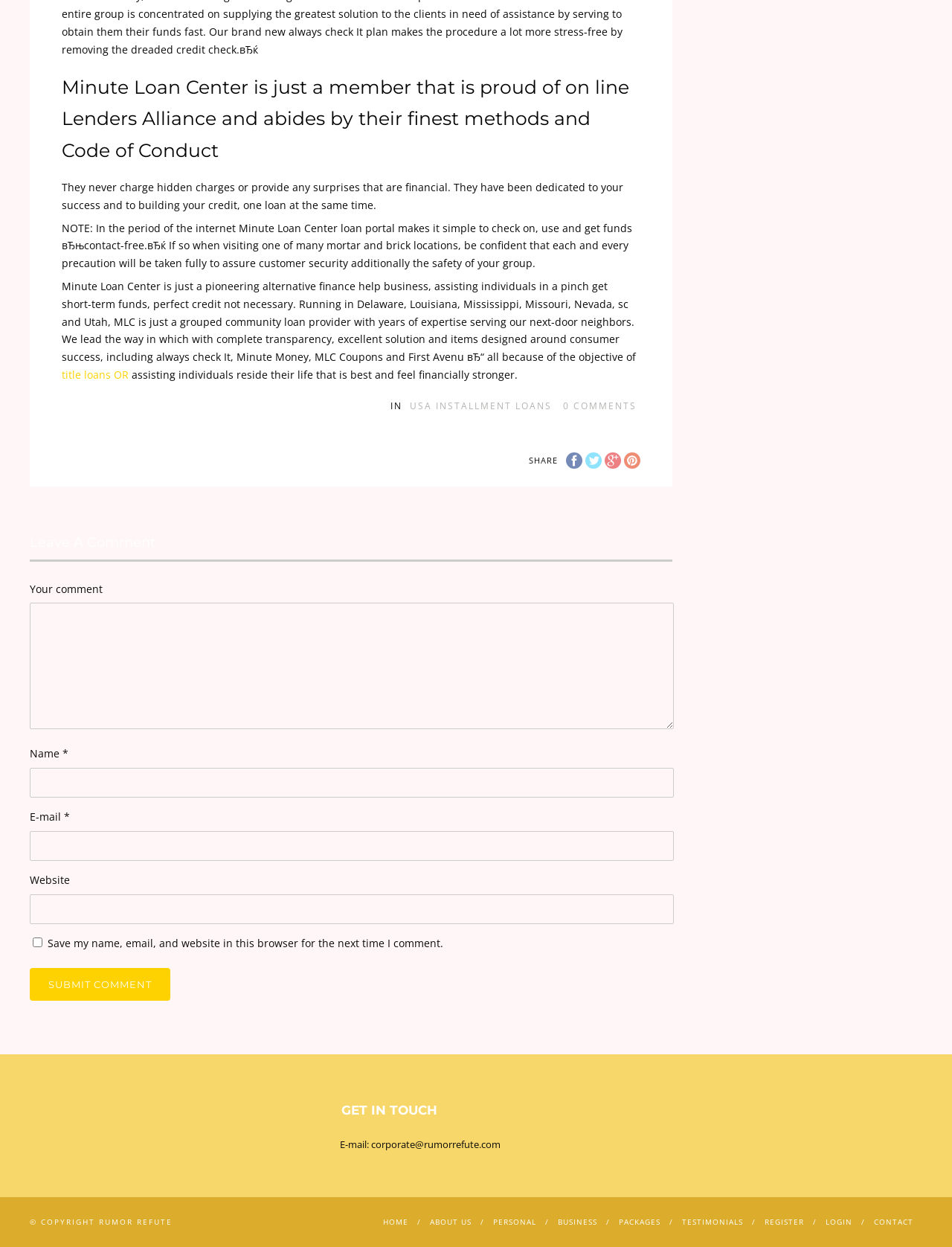Please locate the bounding box coordinates of the element that should be clicked to complete the given instruction: "Click the 'USA INSTALLMENT LOANS' link".

[0.43, 0.32, 0.58, 0.33]